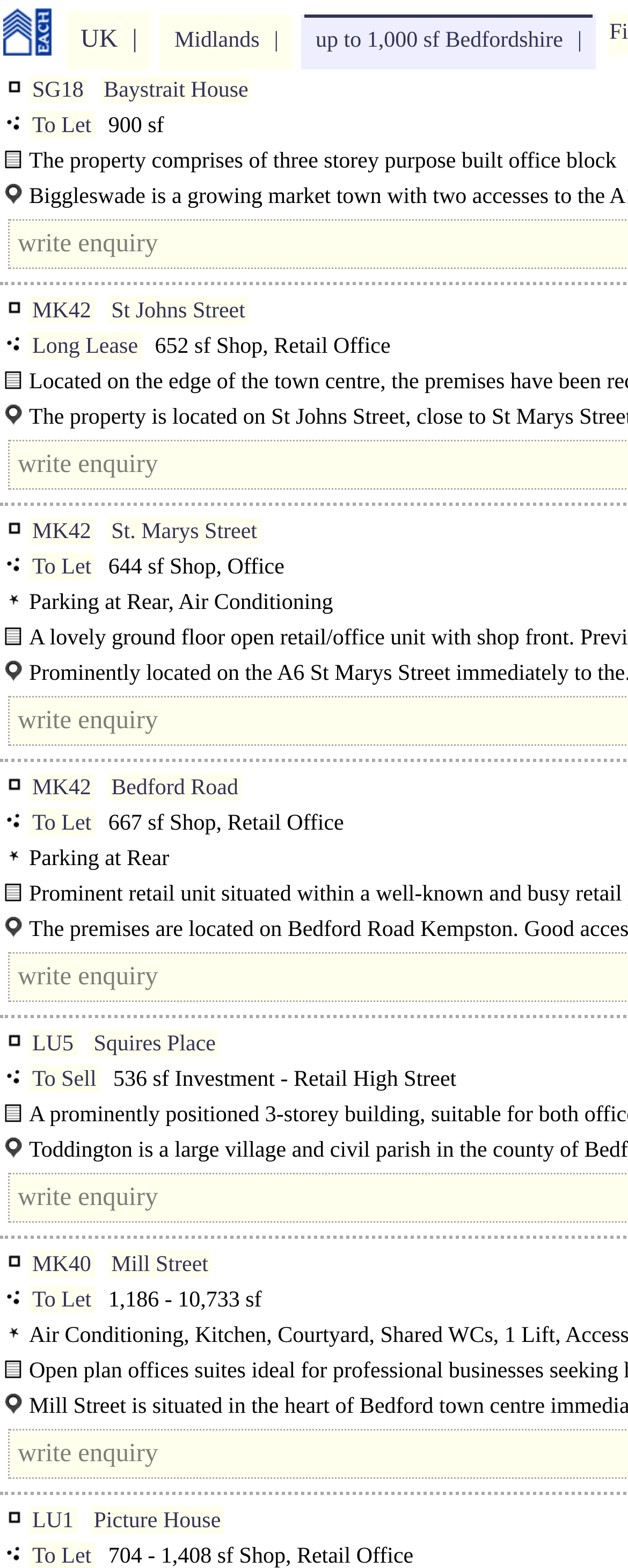What is the location of the first property?
Give a detailed response to the question by analyzing the screenshot.

I looked at the first property listing and found the location mentioned as 'SG18' which is likely a postal code or area code.